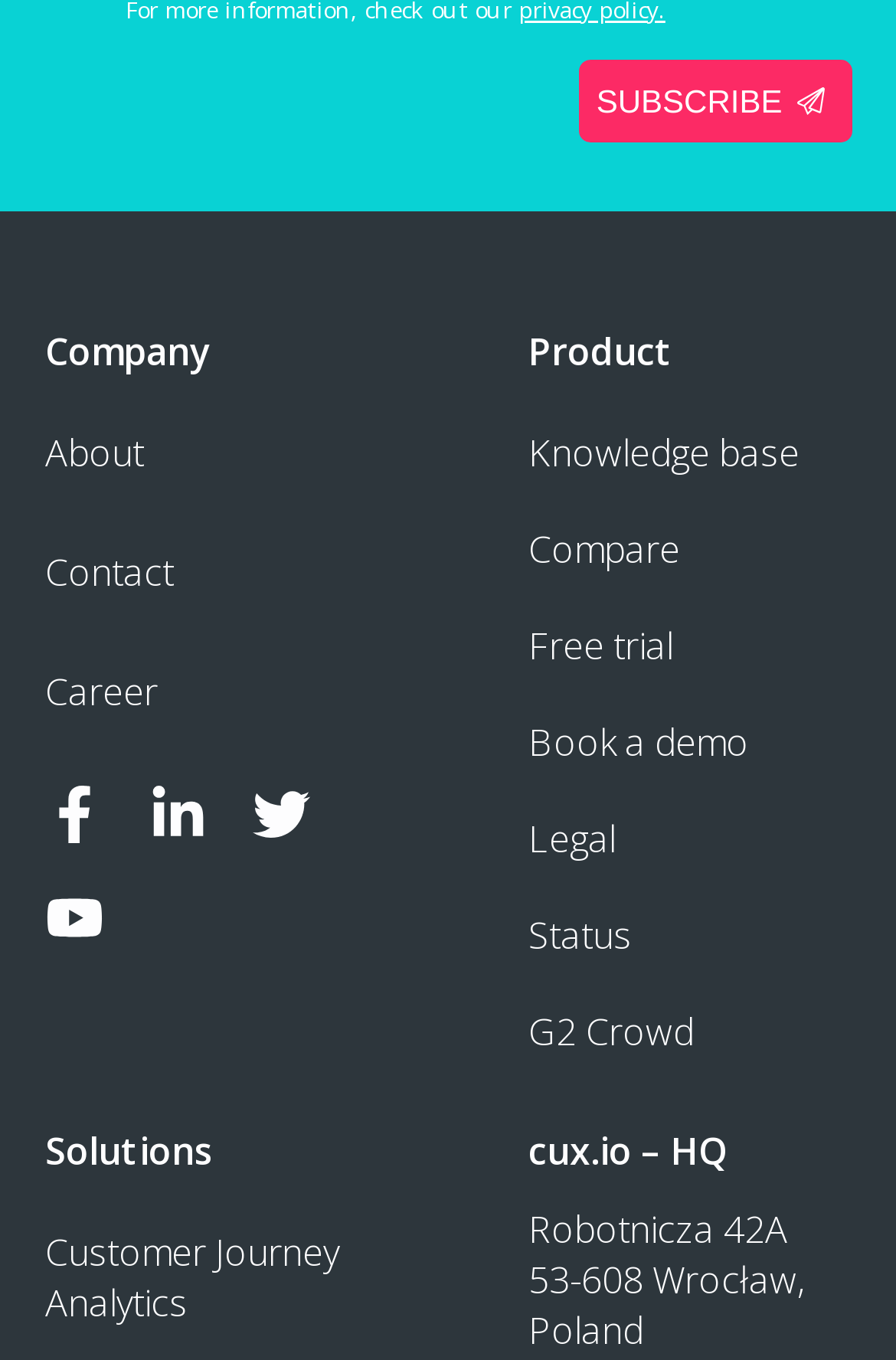Please specify the bounding box coordinates of the region to click in order to perform the following instruction: "Visit the knowledge base".

[0.59, 0.297, 0.95, 0.368]